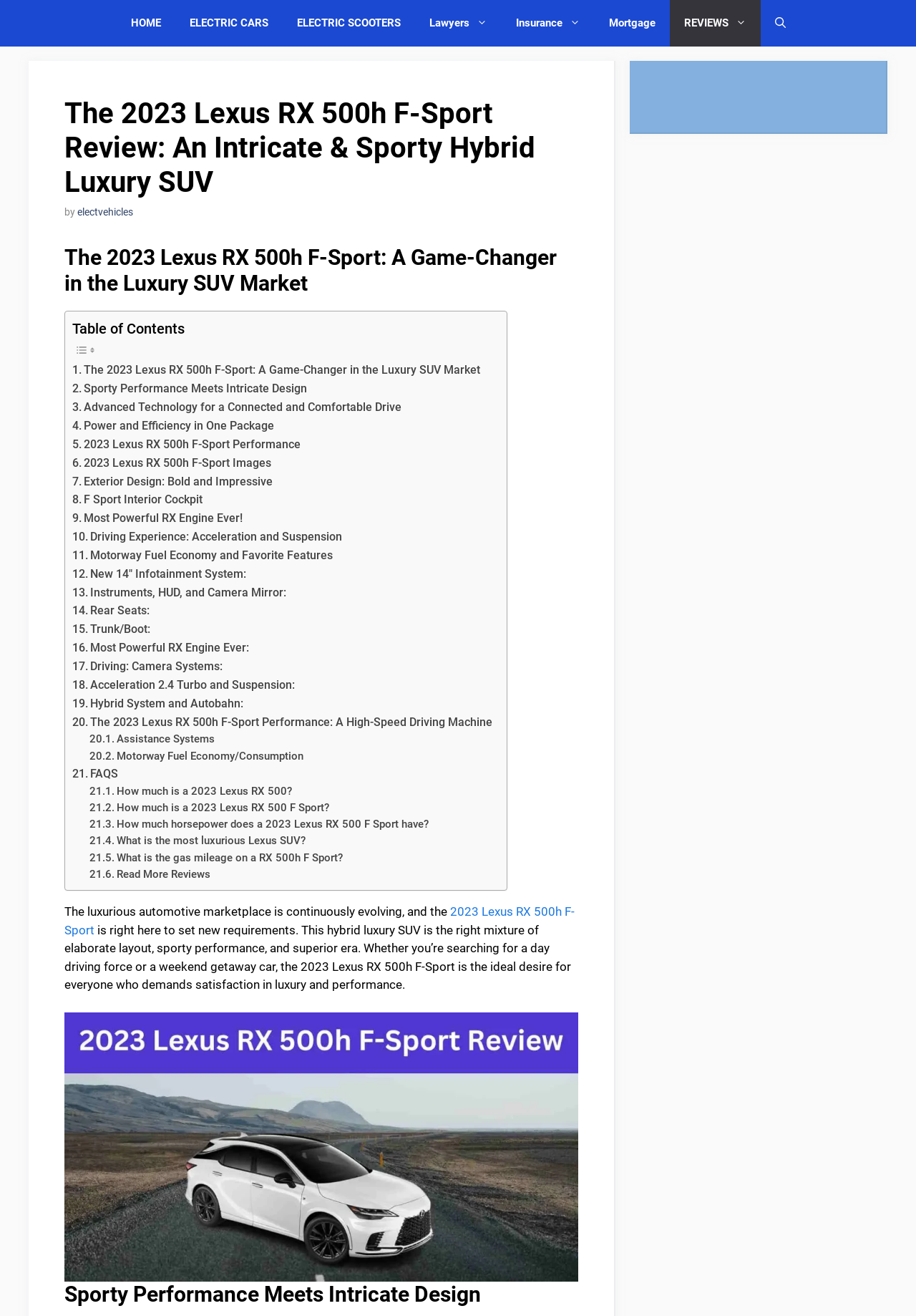Please respond to the question with a concise word or phrase:
How many links are there in the table of contents?

21